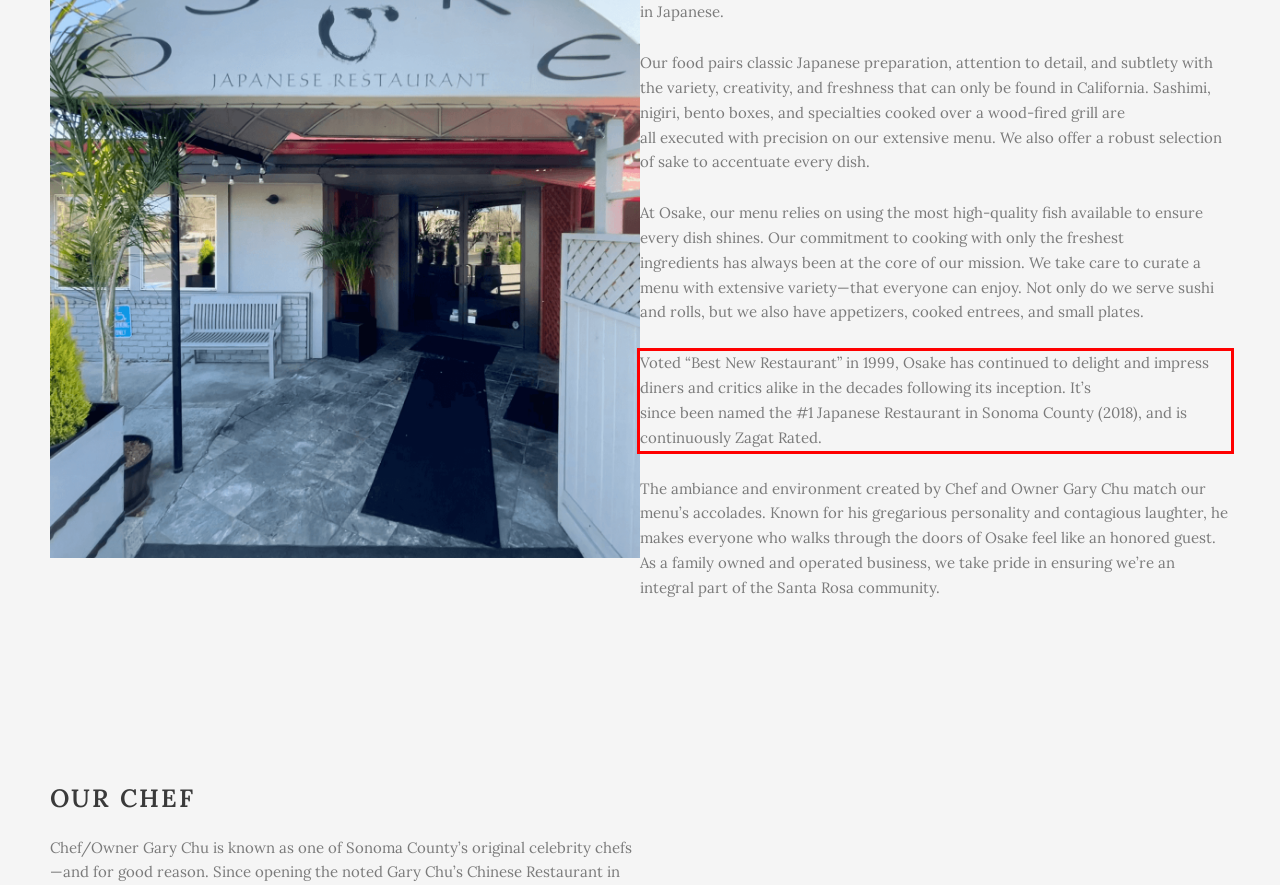In the given screenshot, locate the red bounding box and extract the text content from within it.

Voted “Best New Restaurant” in 1999, Osake has continued to delight and impress diners and critics alike in the decades following its inception. It’s since been named the #1 Japanese Restaurant in Sonoma County (2018), and is continuously Zagat Rated.